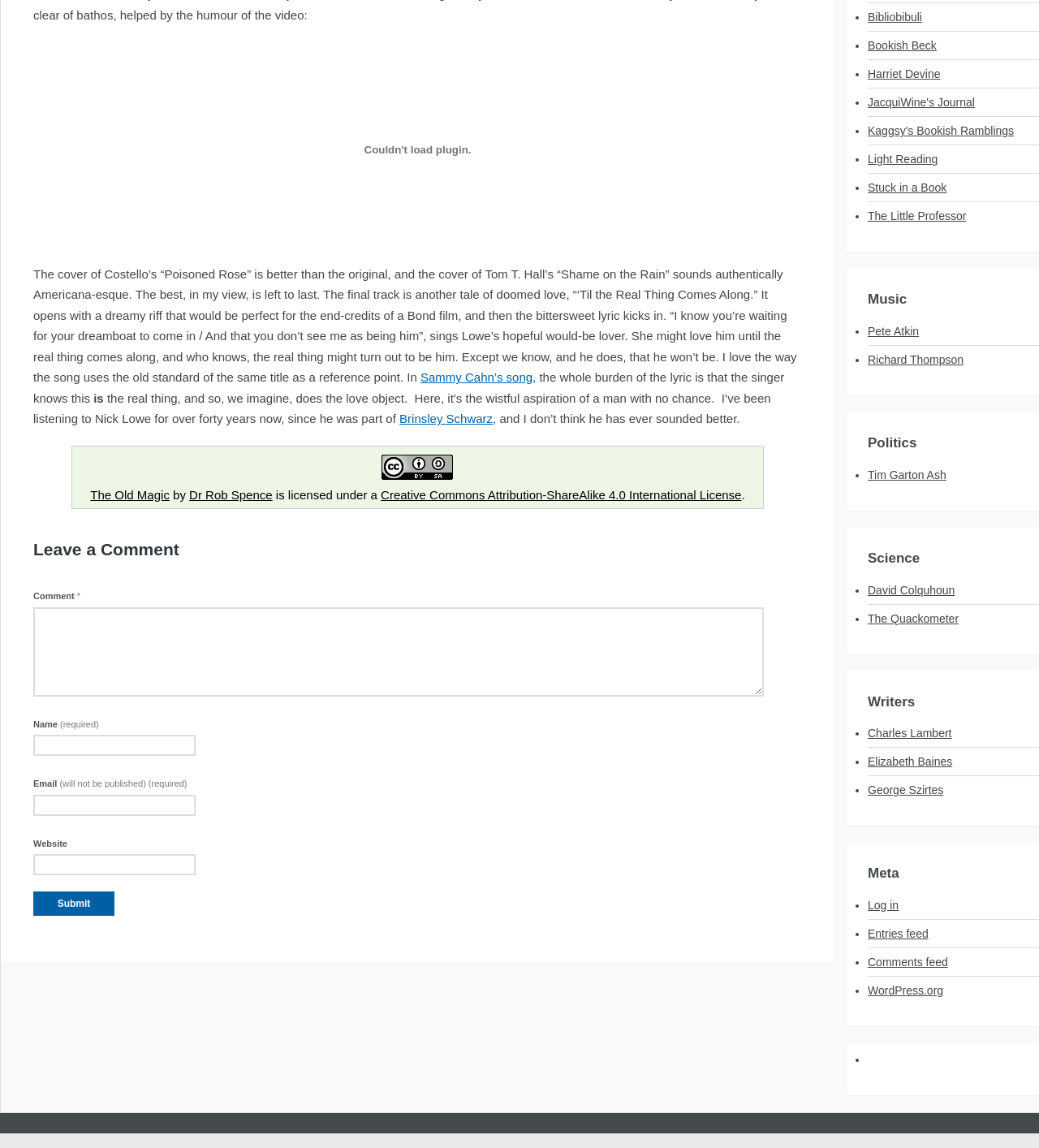Please determine the bounding box coordinates of the section I need to click to accomplish this instruction: "Click the 'Submit' button".

[0.032, 0.777, 0.11, 0.798]